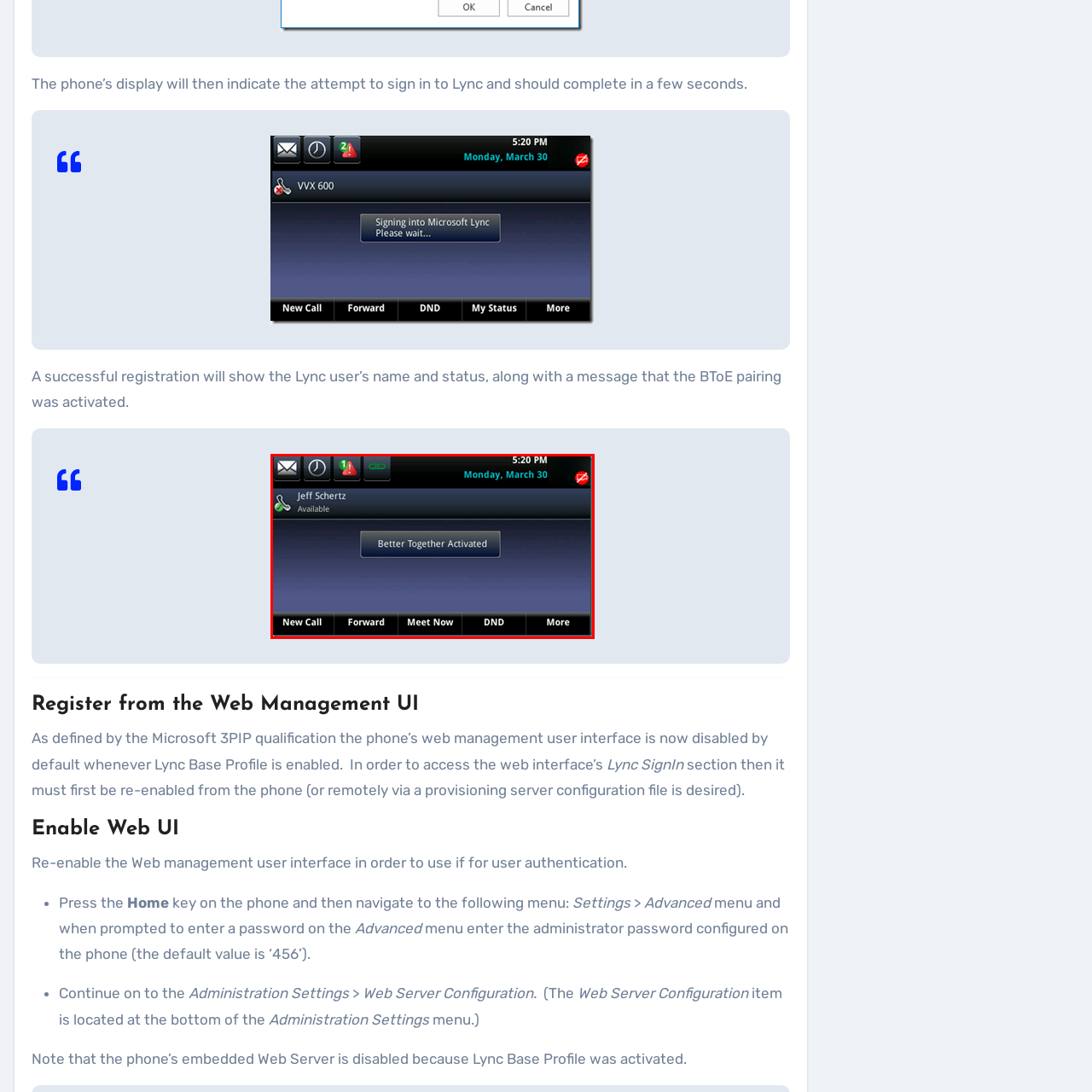Provide an elaborate description of the image marked by the red boundary.

The image depicts a screen from a VoIP phone interface, showing a user named Jeff Schertz with the status "Available." The display indicates that the "Better Together Activated" feature is currently enabled. At the top, the date and time are shown as "Monday, March 30" at 5:20 PM. The phone's interface includes several icons or buttons: a message icon, an alert indicator, and options for making new calls, forwarding calls, starting a meeting, activating Do Not Disturb (DND), and accessing more settings, arranged neatly at the bottom of the screen. This visual representation suggests the phone's integration with a communication service, enhancing user connectivity and functionality.